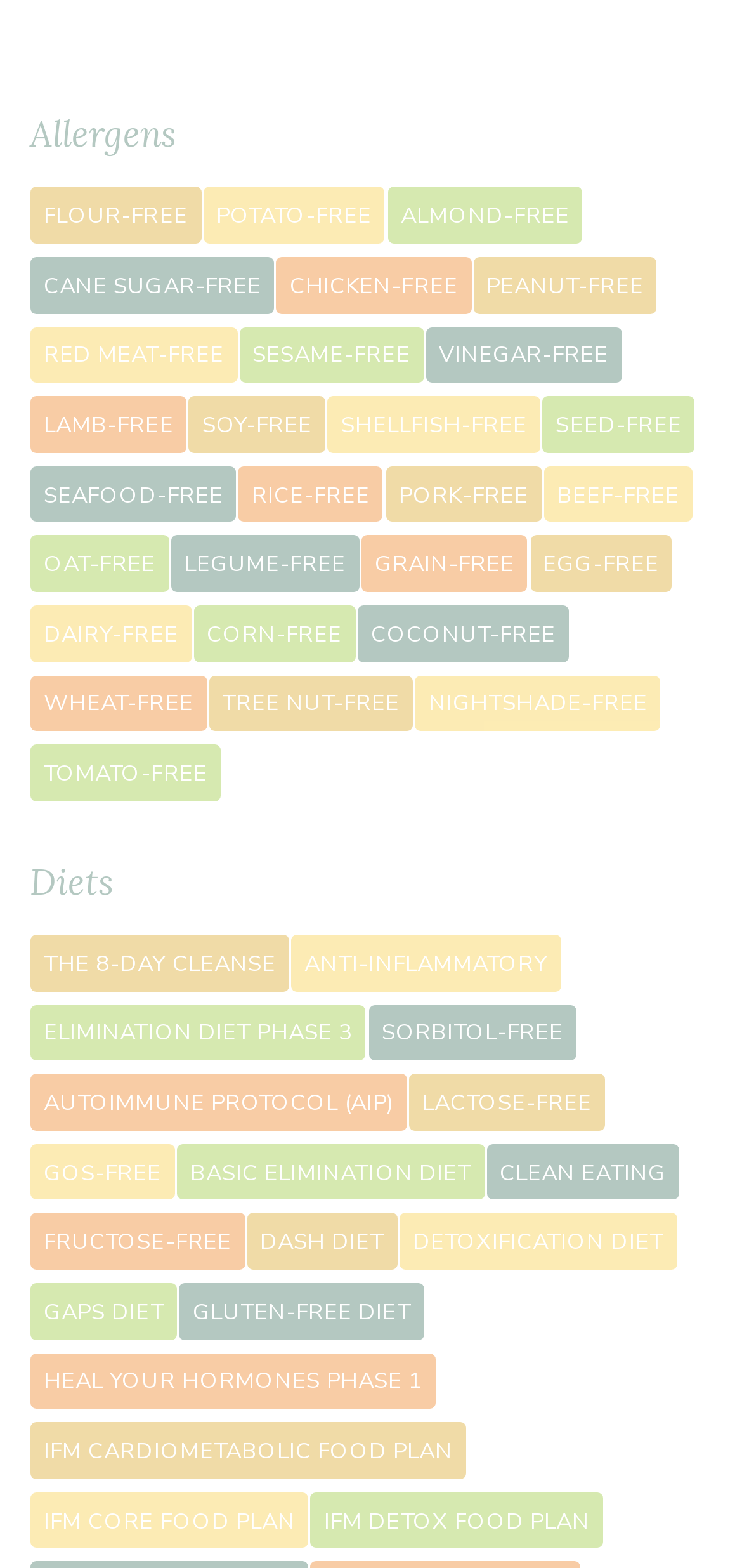Please provide a brief answer to the following inquiry using a single word or phrase:
What is the preparation method for fennel bulb?

thinly sliced